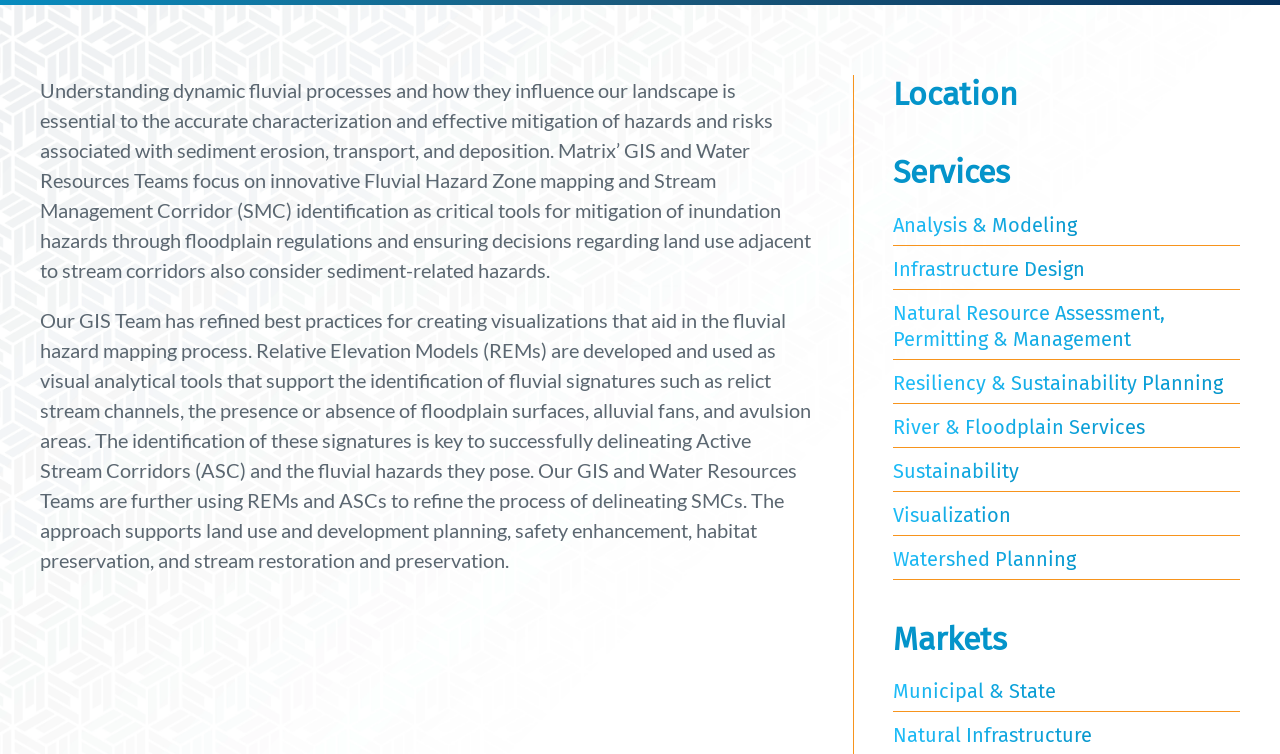Given the element description, predict the bounding box coordinates in the format (top-left x, top-left y, bottom-right x, bottom-right y), using floating point numbers between 0 and 1: aria-label="Grey Instagram Icon"

None